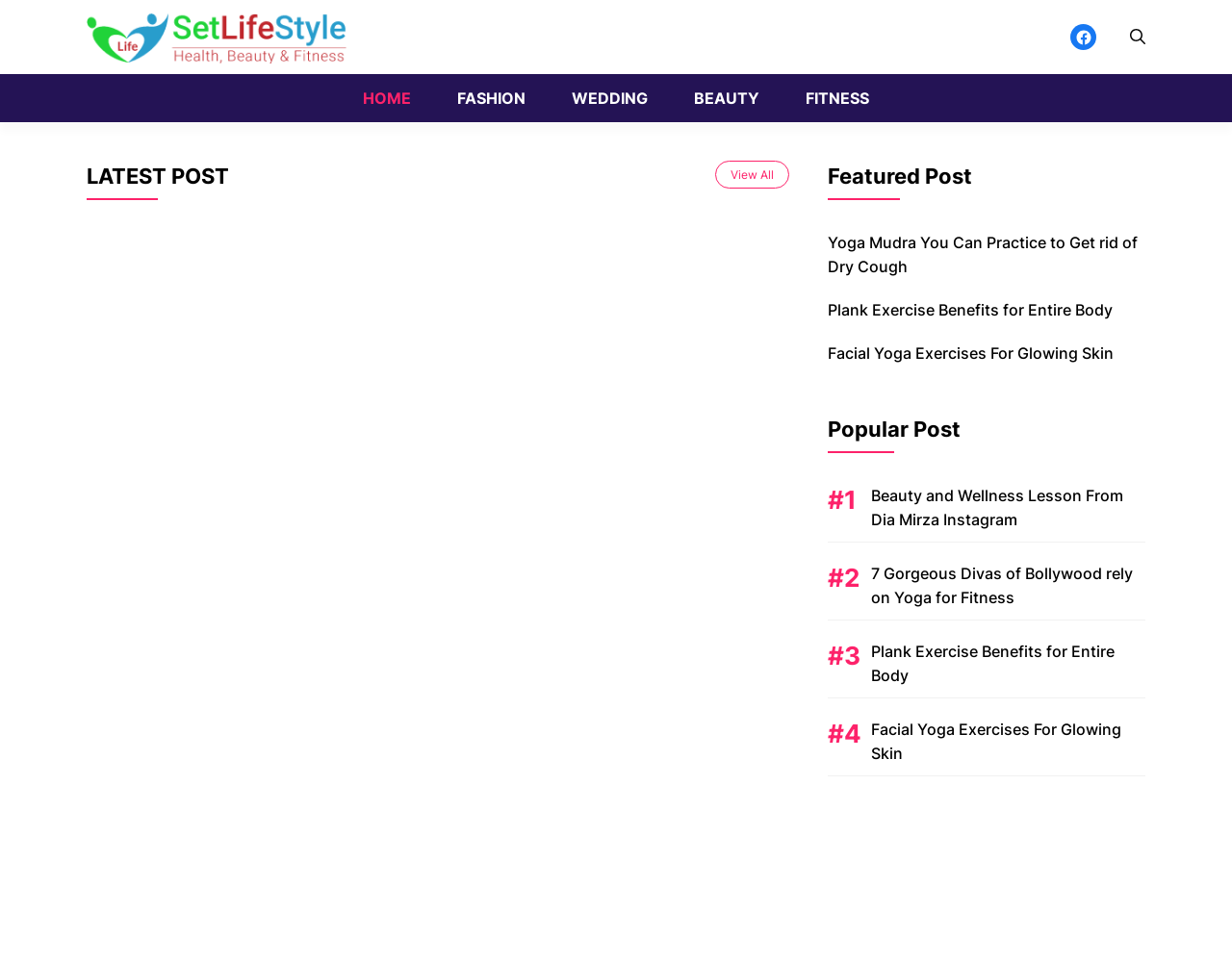Please determine the bounding box coordinates of the element to click in order to execute the following instruction: "Go to the About page". The coordinates should be four float numbers between 0 and 1, specified as [left, top, right, bottom].

None